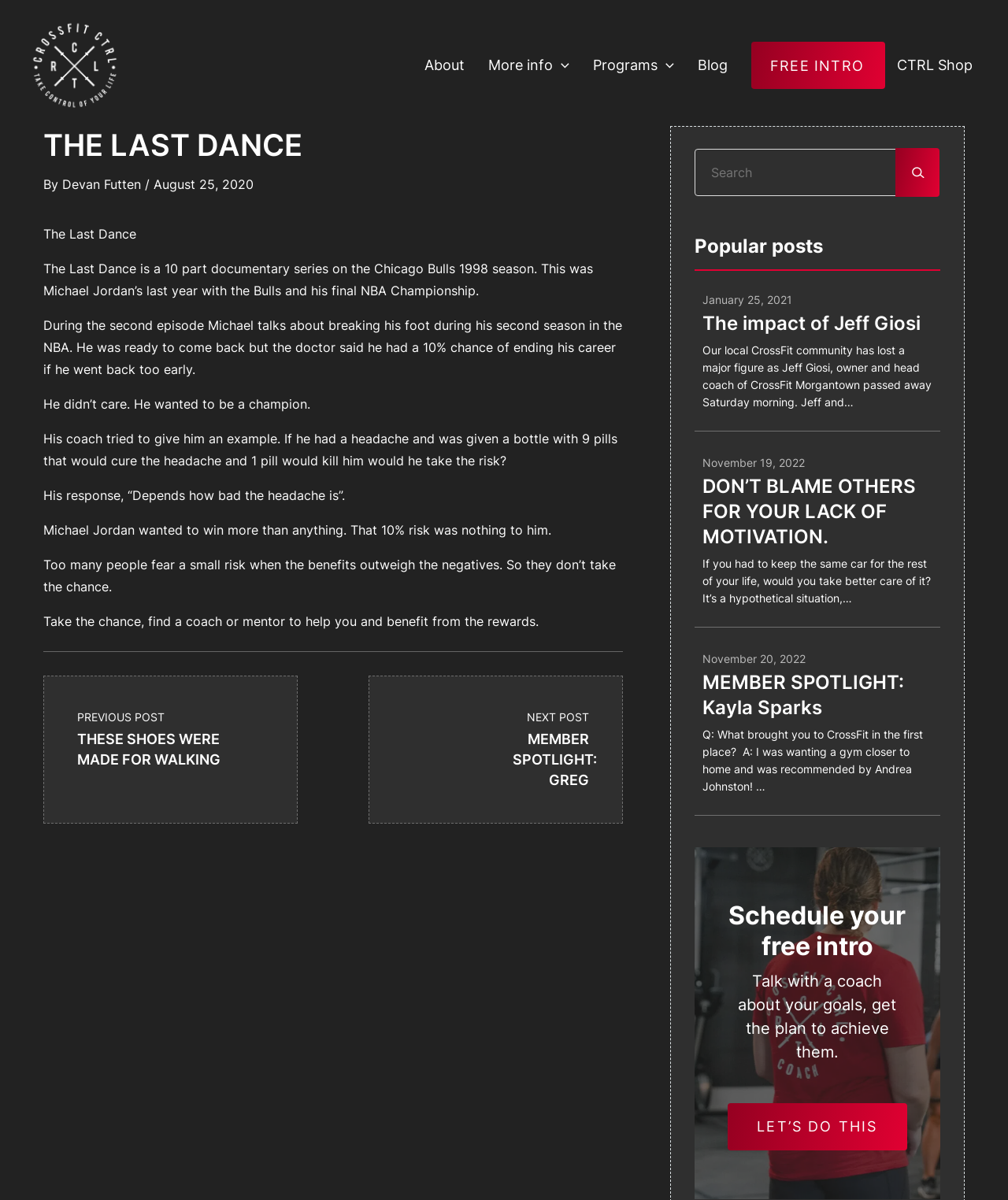Please determine the bounding box coordinates for the UI element described as: "parent_node: More info aria-label="Menu Toggle"".

[0.549, 0.039, 0.565, 0.07]